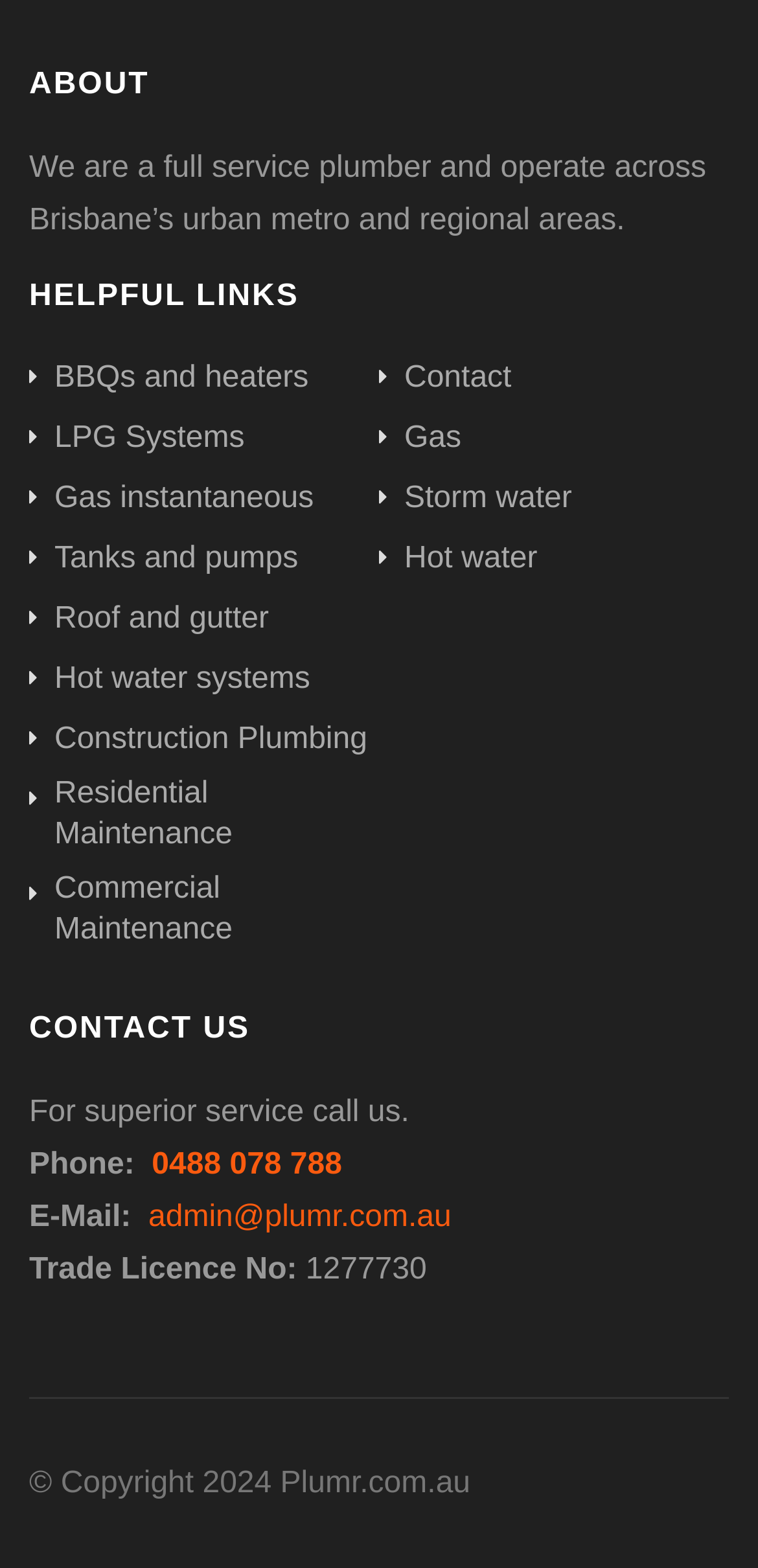What is the phone number to contact the company?
Using the image provided, answer with just one word or phrase.

0488 078 788